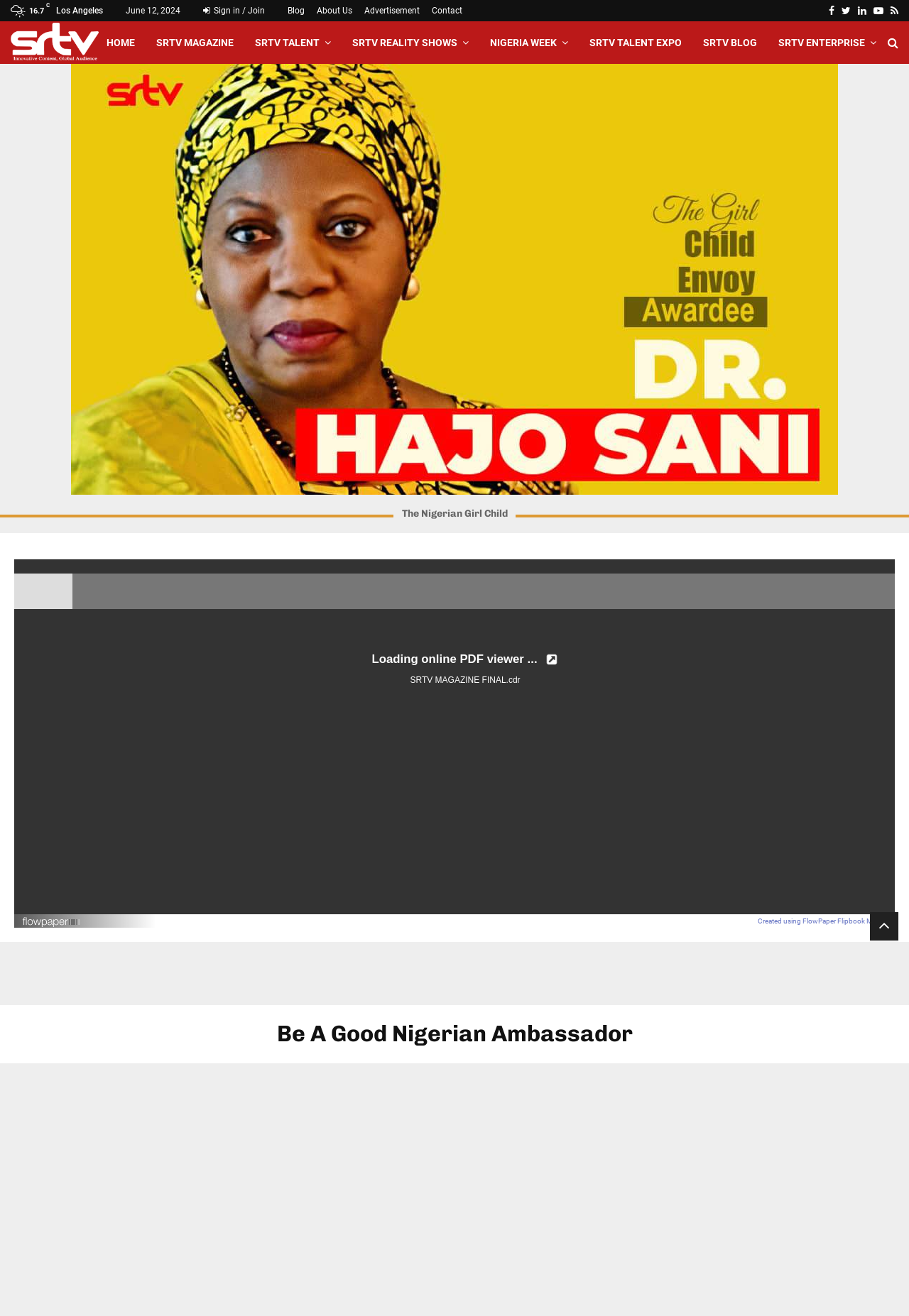Can you show the bounding box coordinates of the region to click on to complete the task described in the instruction: "Read the article about Chinese antiques"?

None